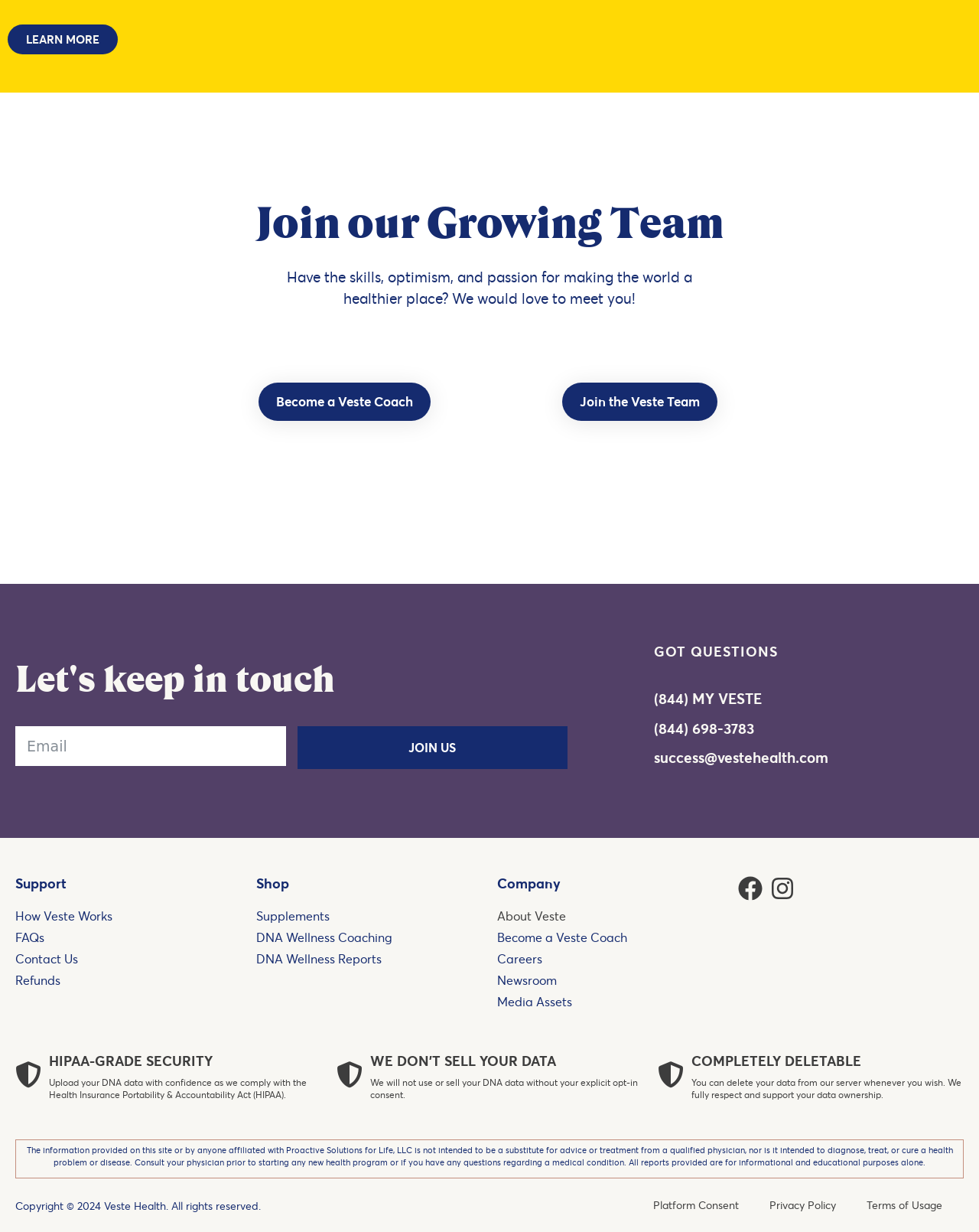Specify the bounding box coordinates of the element's region that should be clicked to achieve the following instruction: "Contact us at (844) MY VESTE". The bounding box coordinates consist of four float numbers between 0 and 1, in the format [left, top, right, bottom].

[0.668, 0.559, 0.778, 0.583]